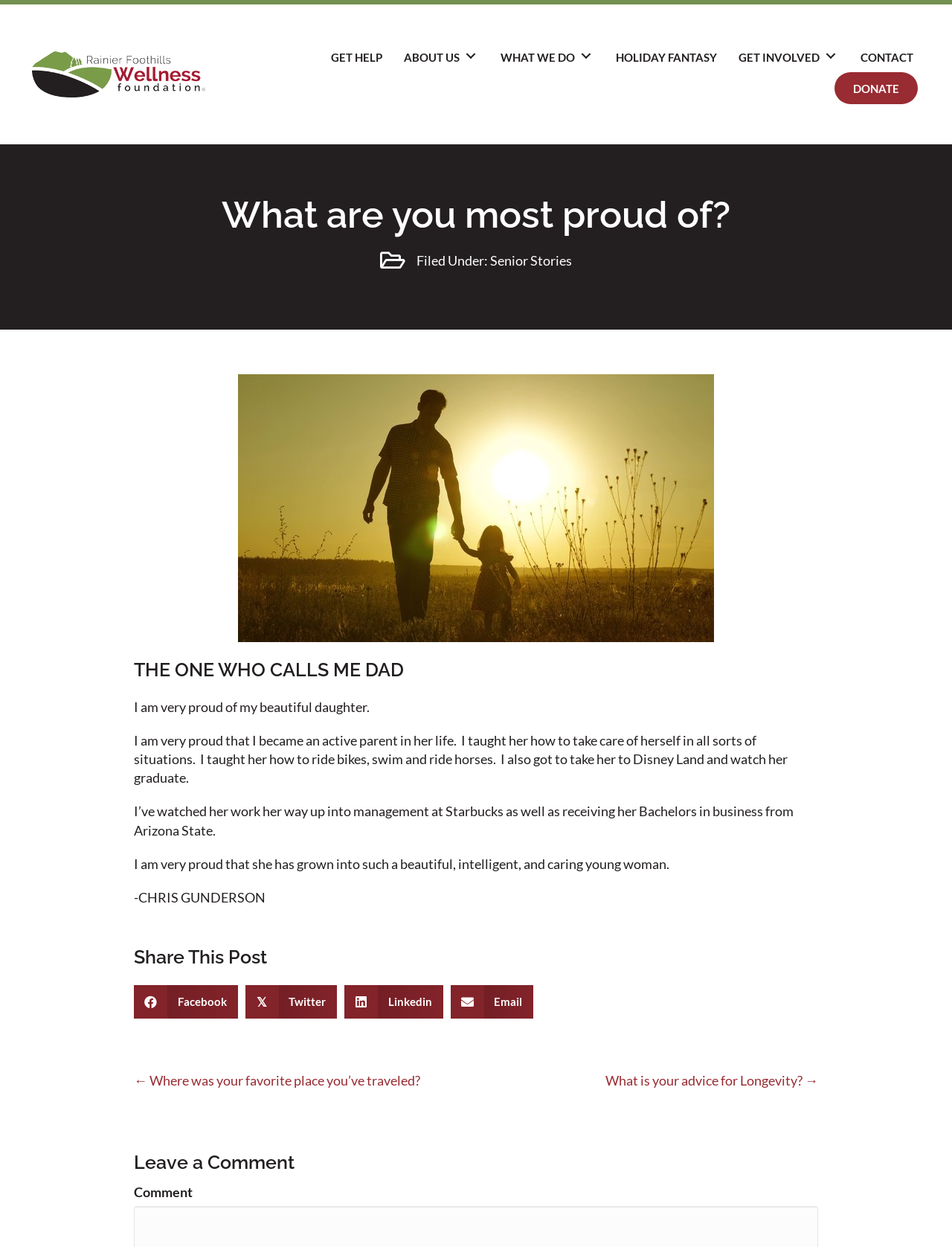Find the bounding box coordinates for the area that must be clicked to perform this action: "Click the 'ABOUT US' submenu".

[0.415, 0.034, 0.512, 0.055]